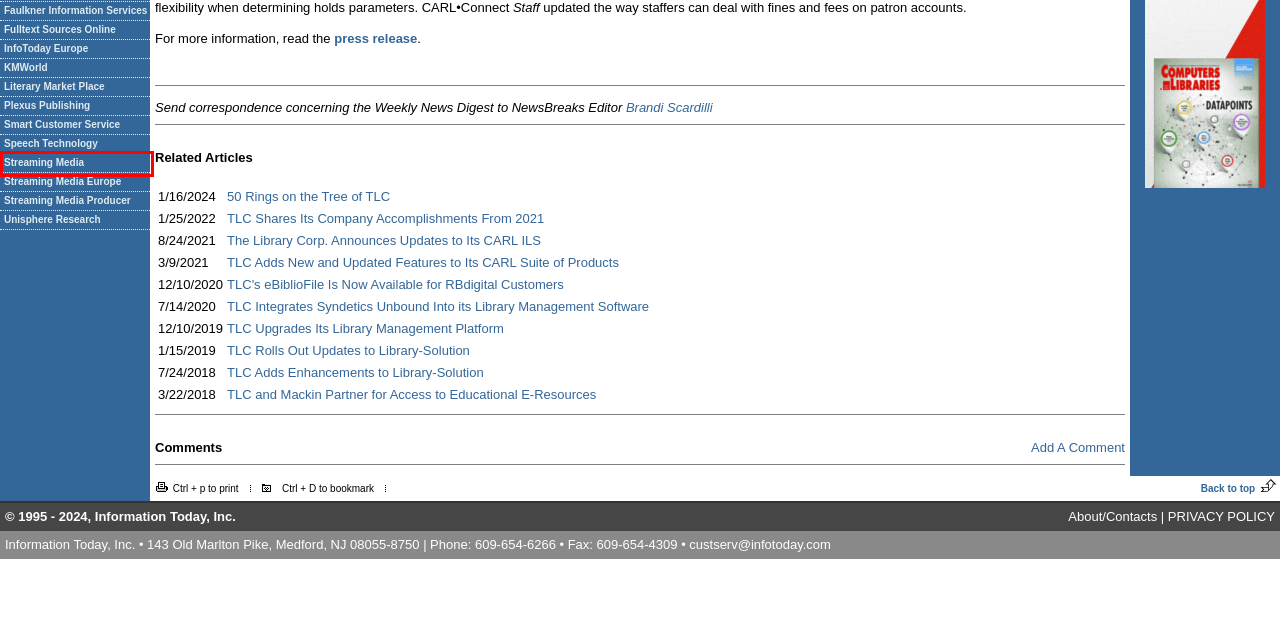Examine the screenshot of a webpage with a red bounding box around a specific UI element. Identify which webpage description best matches the new webpage that appears after clicking the element in the red bounding box. Here are the candidates:
A. TLC's eBiblioFile Is Now Available for RBdigital Customers
B. Streaming Media Producer - Where Online Video Production is a Profession
C. TLC Adds Enhancements to Library-Solution
D. TLC Shares Its Company Accomplishments From 2021
E. Streaming Media - Online Video News, Trends, and Analysis
F. TLC Adds New and Updated Features to Its CARL Suite of Products
G. The Library Corp. Announces Updates to Its CARL ILS
H. TLC Rolls Out Updates to Library-Solution

E